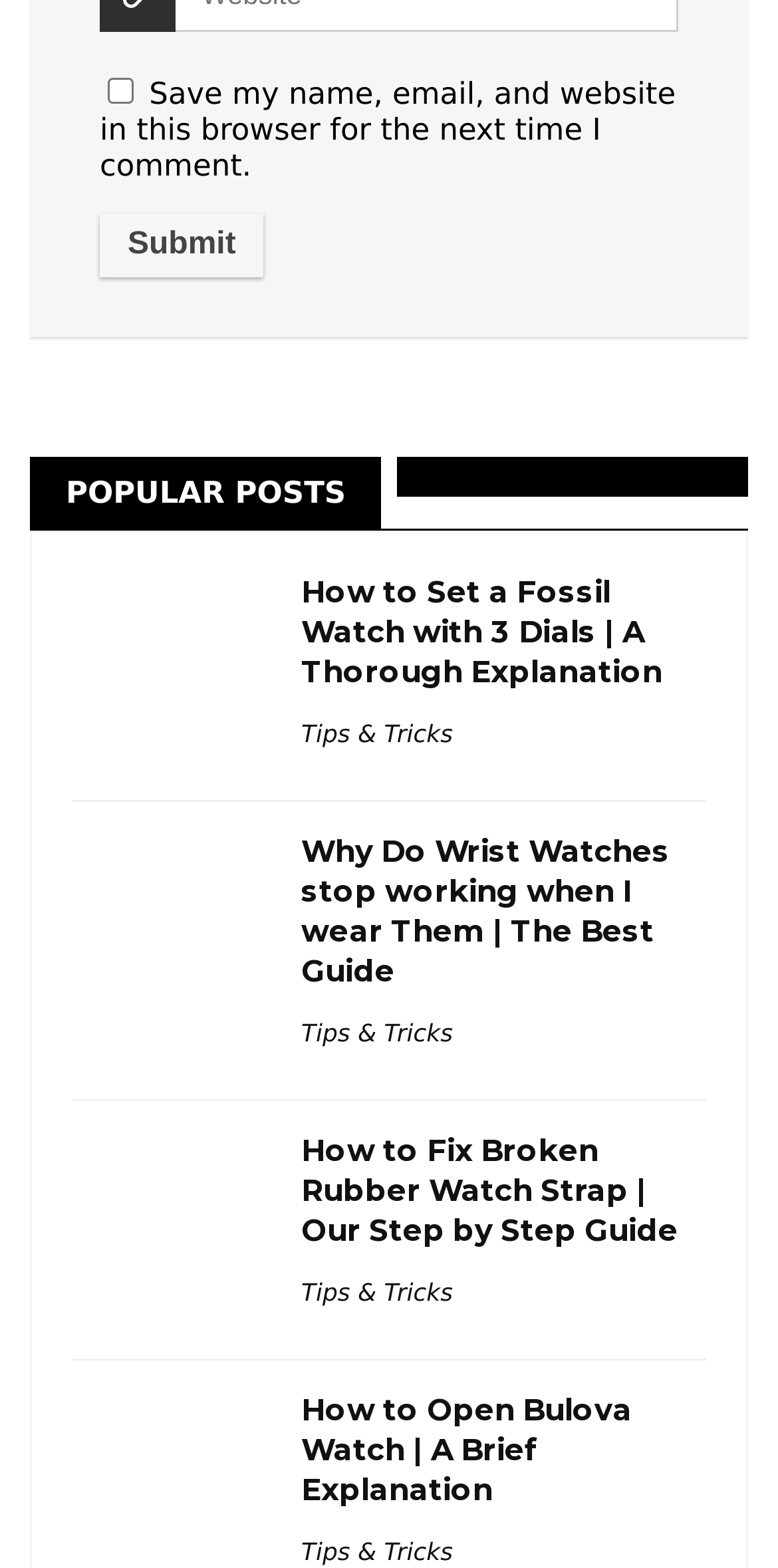Locate the bounding box coordinates of the element you need to click to accomplish the task described by this instruction: "Read the 'About' page".

None